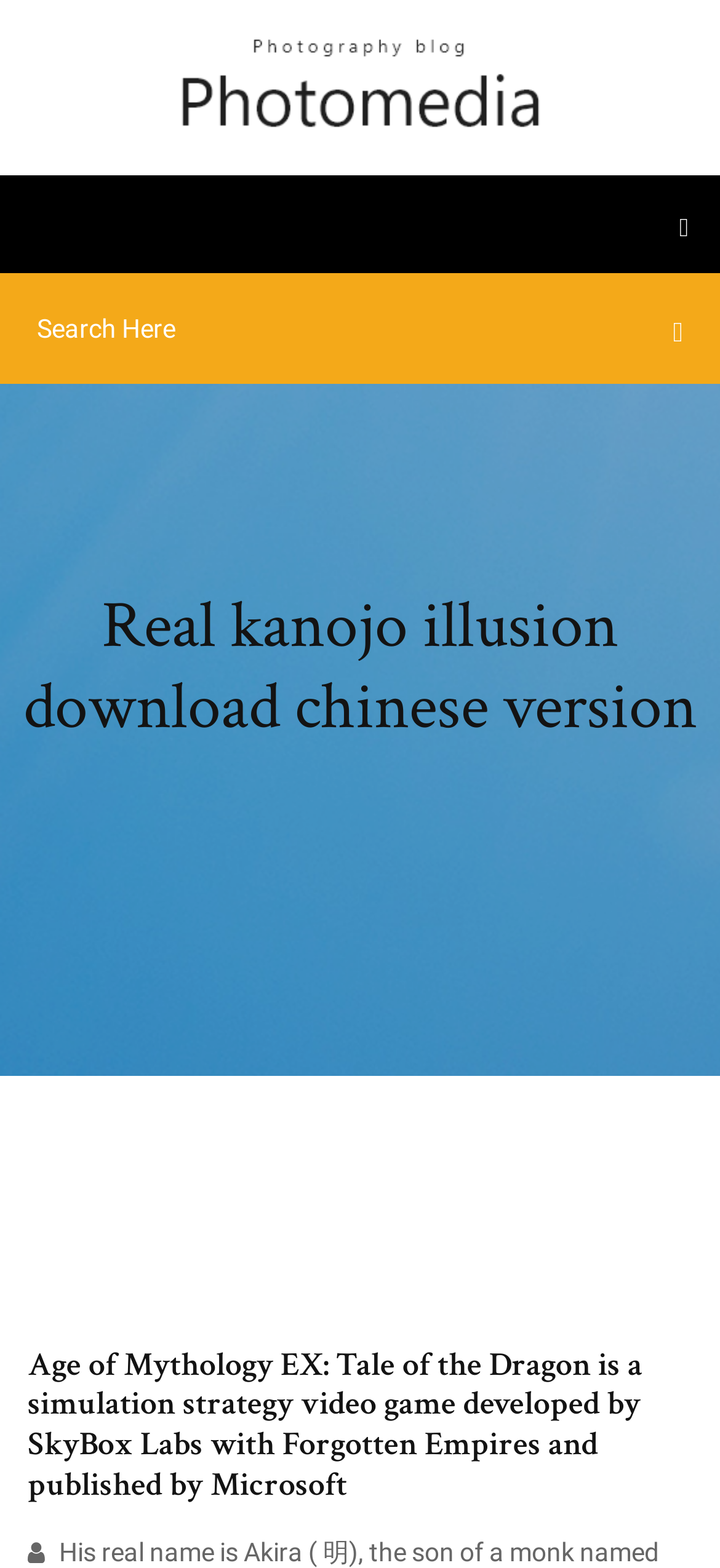Please provide a comprehensive answer to the question based on the screenshot: What is the function of the 'Close Search' button?

The 'Close Search' button is likely used to close the search function or clear the search results, as it is placed near the search textbox.